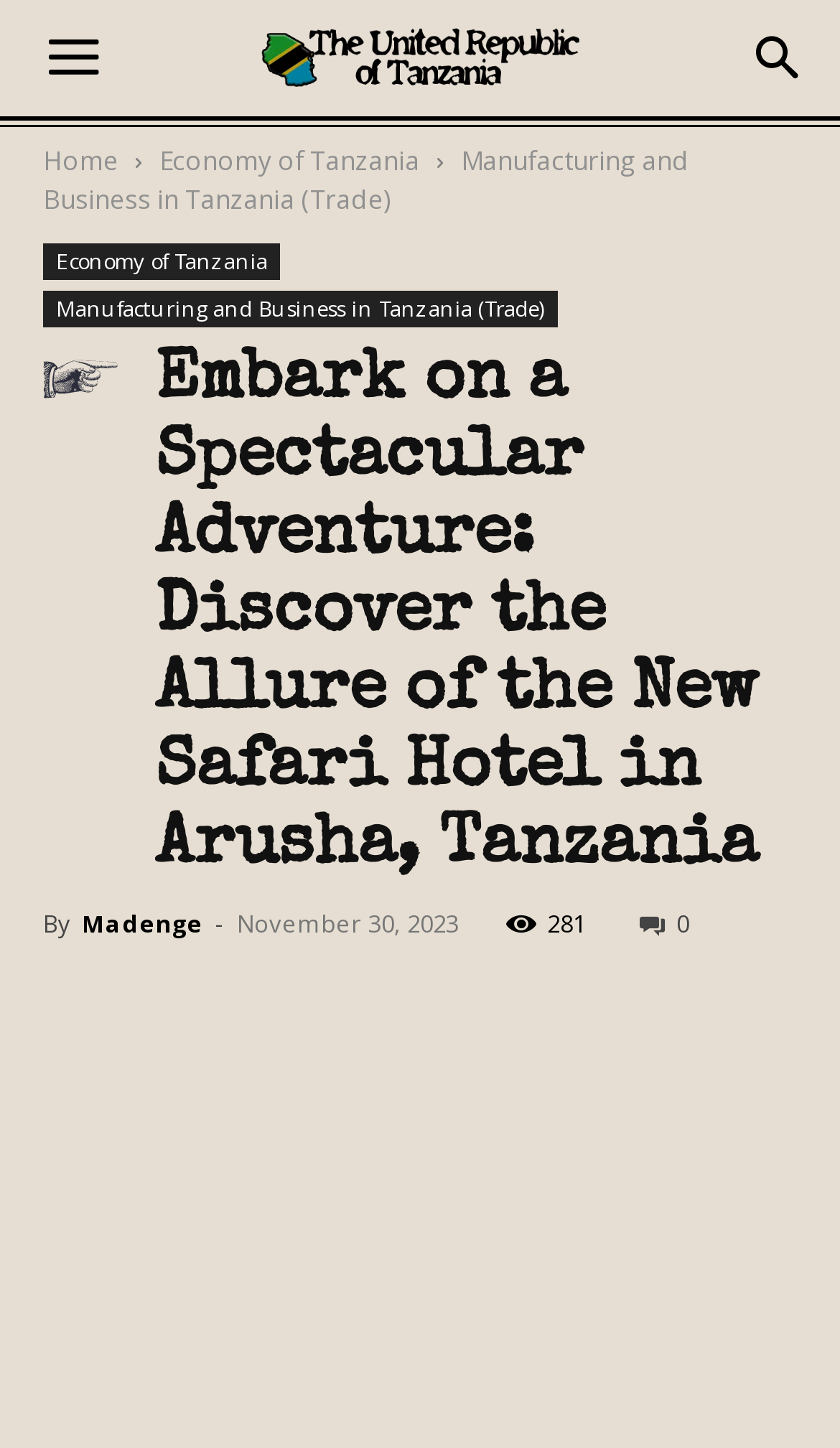Provide the bounding box coordinates for the area that should be clicked to complete the instruction: "Go to the Home page".

[0.051, 0.098, 0.141, 0.123]